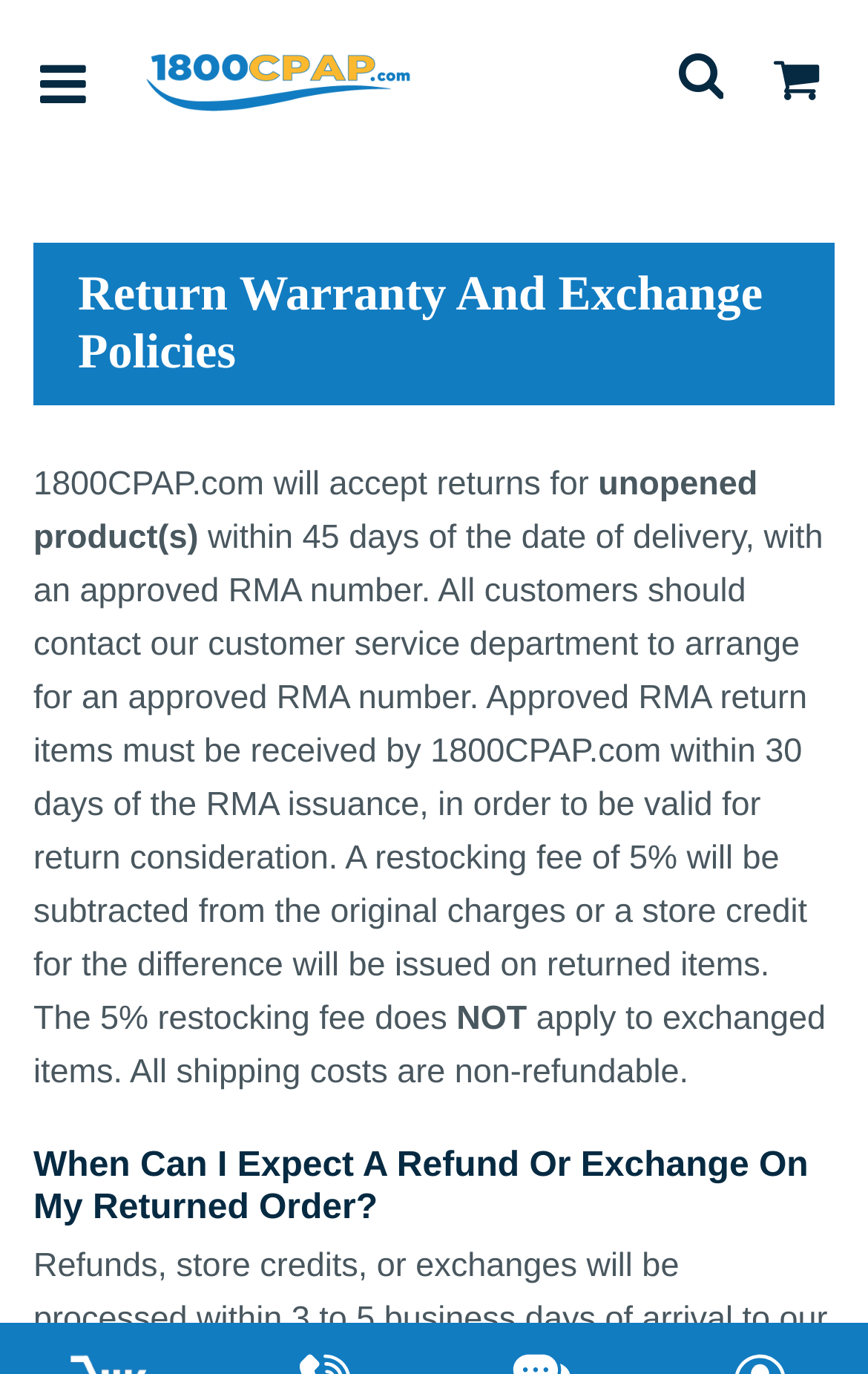Provide your answer in one word or a succinct phrase for the question: 
What is the return policy duration?

45 days